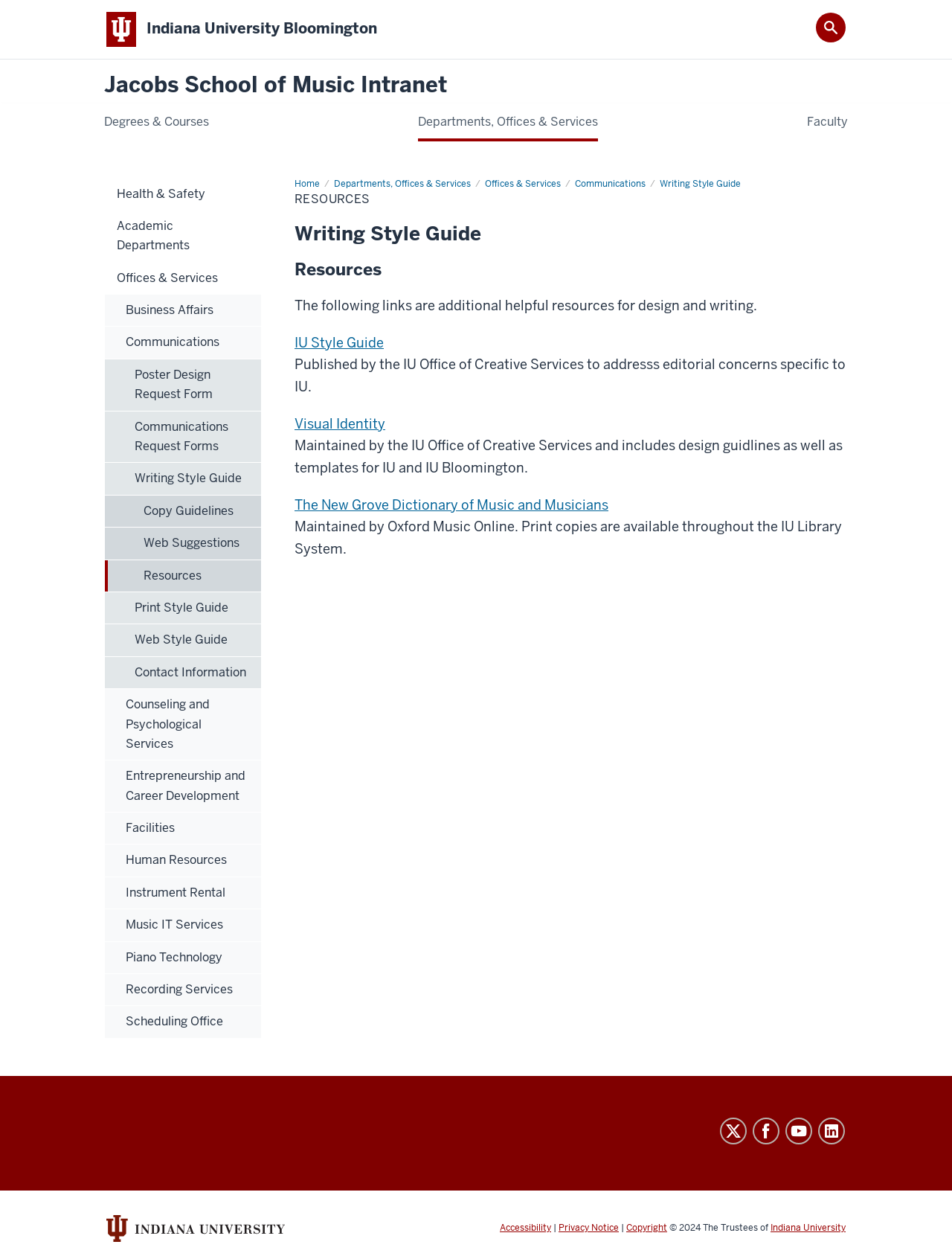Using the element description: "Twitter", determine the bounding box coordinates. The coordinates should be in the format [left, top, right, bottom], with values between 0 and 1.

[0.756, 0.887, 0.784, 0.908]